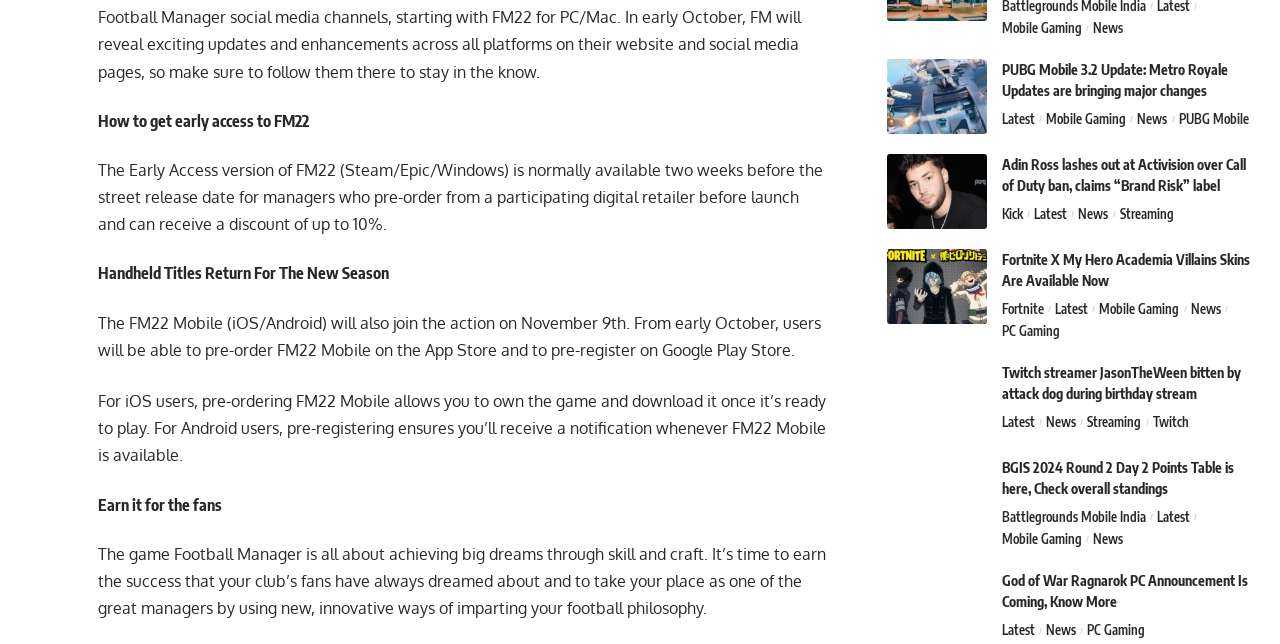Using the information in the image, give a comprehensive answer to the question: 
What is the purpose of pre-ordering FM22 Mobile for iOS users?

The StaticText element states, 'For iOS users, pre-ordering FM22 Mobile allows you to own the game and download it once it’s ready to play.', which implies that the purpose of pre-ordering FM22 Mobile for iOS users is to own and download the game.